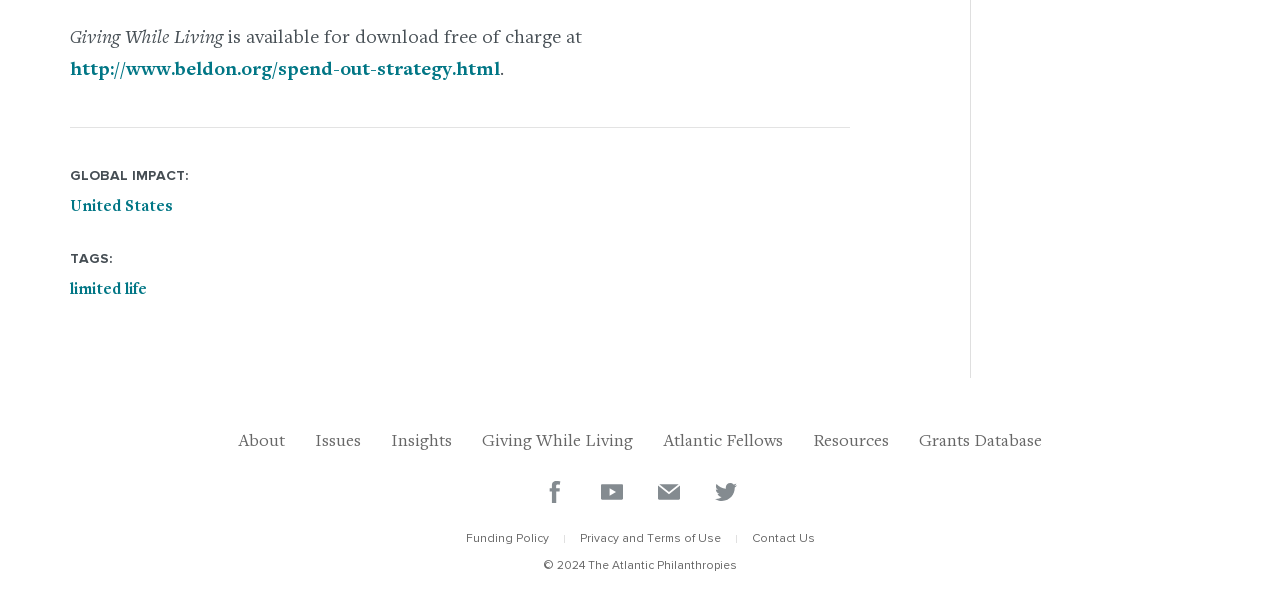What is the name of the organization mentioned in the footer?
Provide a one-word or short-phrase answer based on the image.

The Atlantic Philanthropies